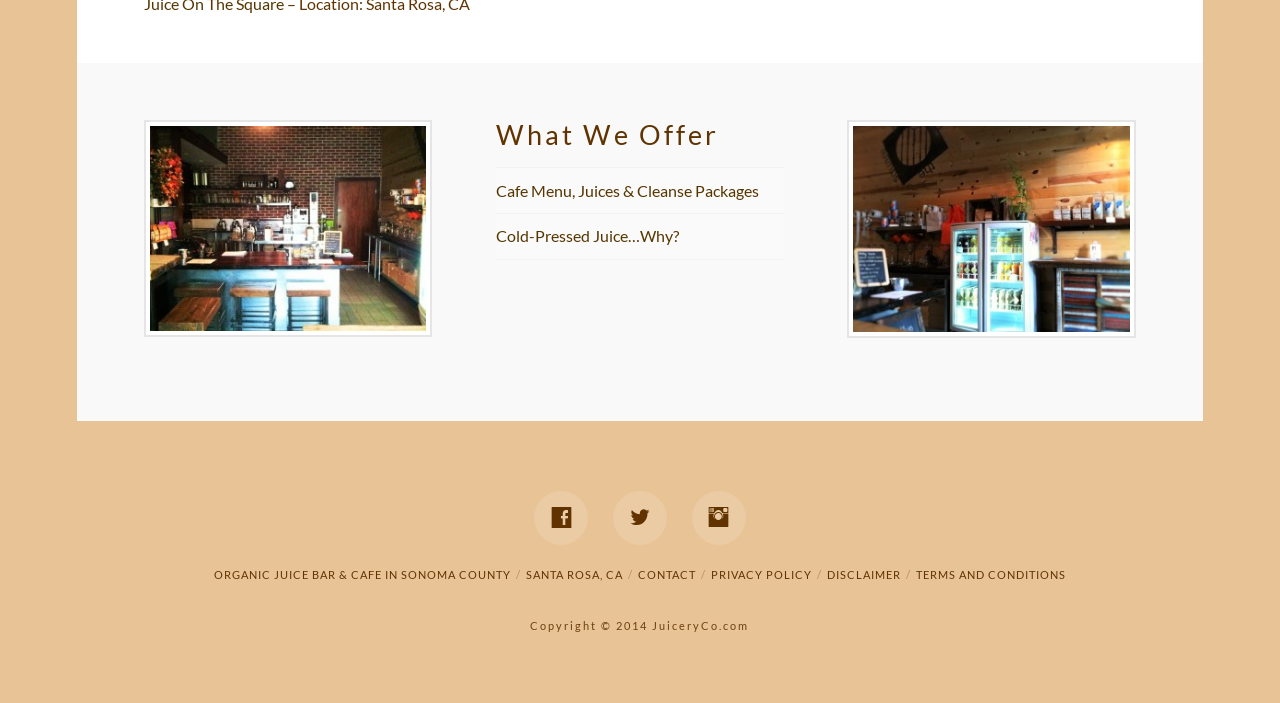What is the location of the cafe? Based on the screenshot, please respond with a single word or phrase.

Santa Rosa, CA